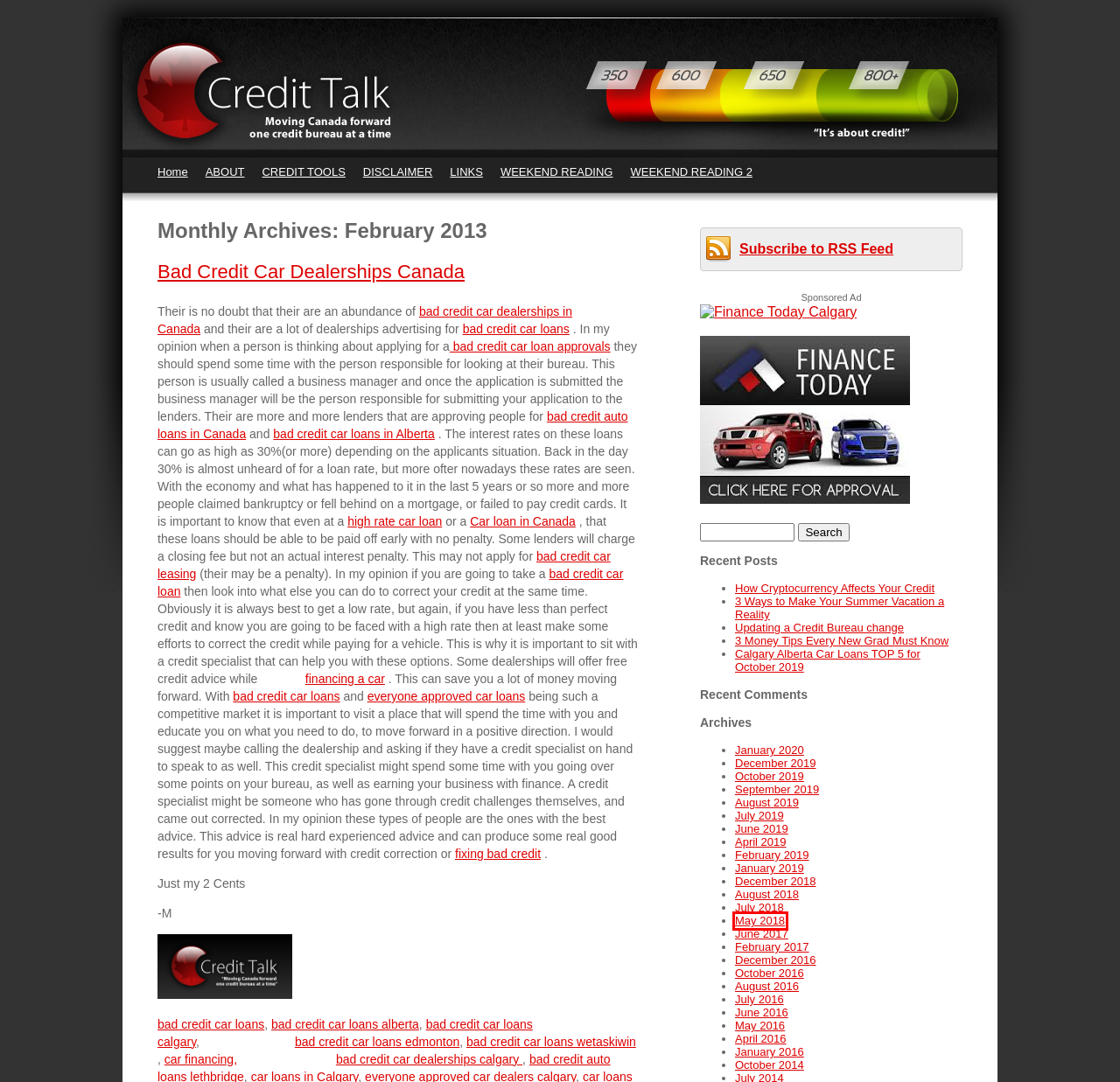Given a screenshot of a webpage with a red bounding box highlighting a UI element, determine which webpage description best matches the new webpage that appears after clicking the highlighted element. Here are the candidates:
A. May | 2018 | Credit Talk Car Finance Help
B. Canada car loans at Finance Today, Auto loans Canada.
C. June | 2016 | Credit Talk Car Finance Help
D. September | 2019 | Credit Talk Car Finance Help
E. July | 2018 | Credit Talk Car Finance Help
F. January | 2016 | Credit Talk Car Finance Help
G. June | 2017 | Credit Talk Car Finance Help
H. WEEKEND READING | Credit Talk Car Finance Help

A